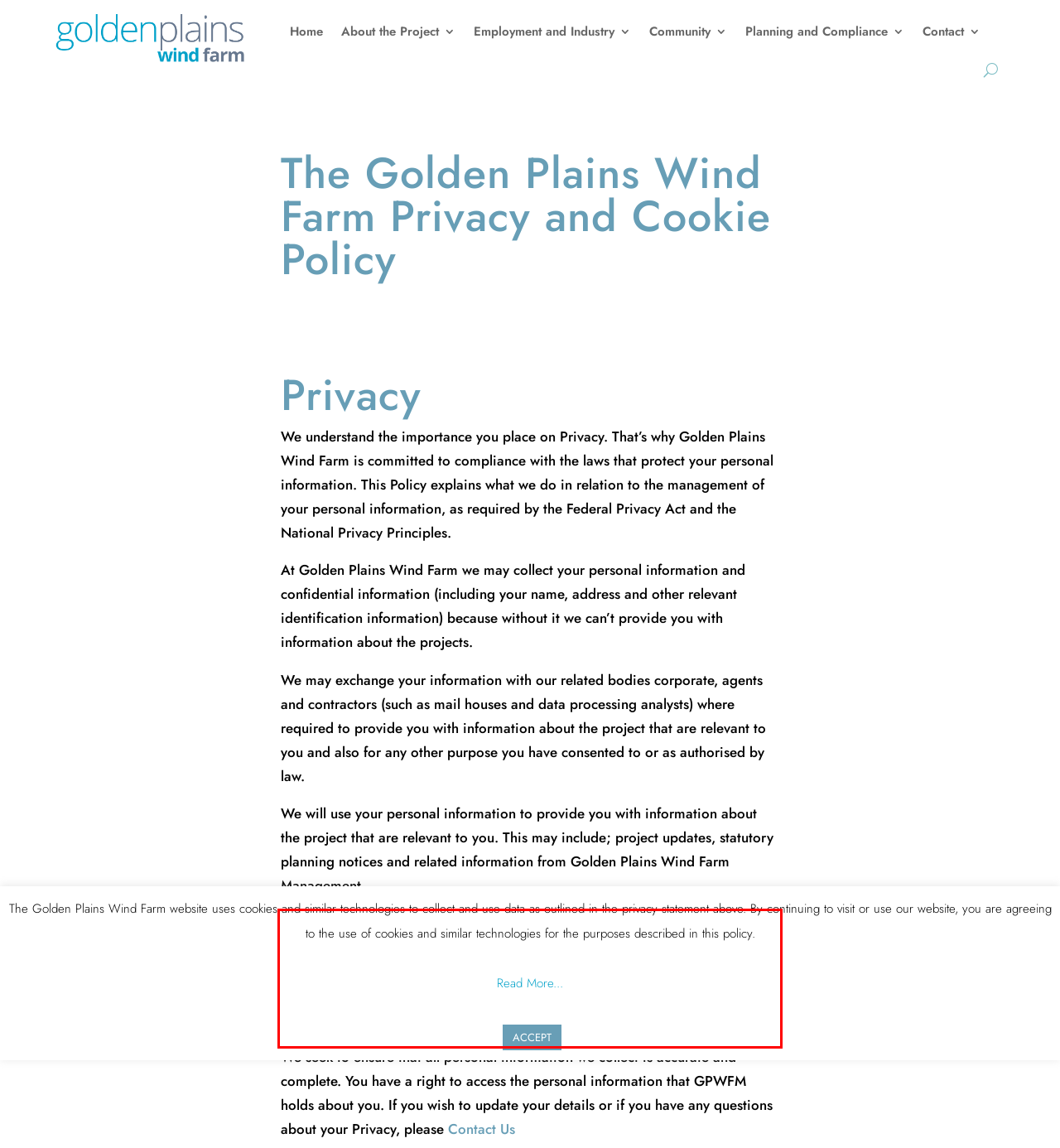Look at the provided screenshot of the webpage and perform OCR on the text within the red bounding box.

Delivering improved value and services to our stakeholders is our commitment. So, from time to time, we may contact you with information which we believe may be of interest to you. At Golden Plains Wind Farm we respect your privacy, so we will always advise you of how you may opt out of receiving any further offers in each and every offer communication we send to you.